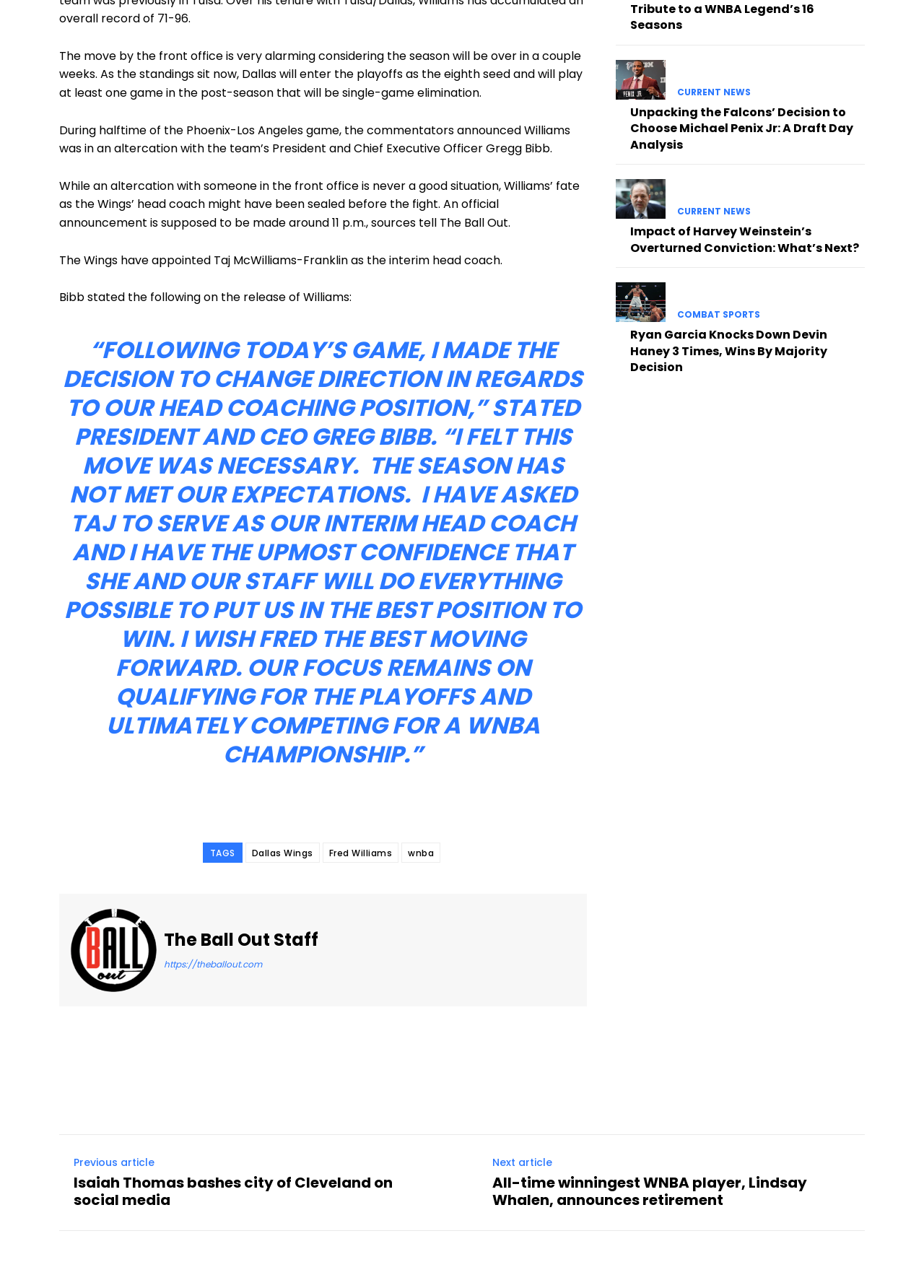Identify the bounding box coordinates for the UI element that matches this description: "Twitter".

[0.286, 0.809, 0.371, 0.832]